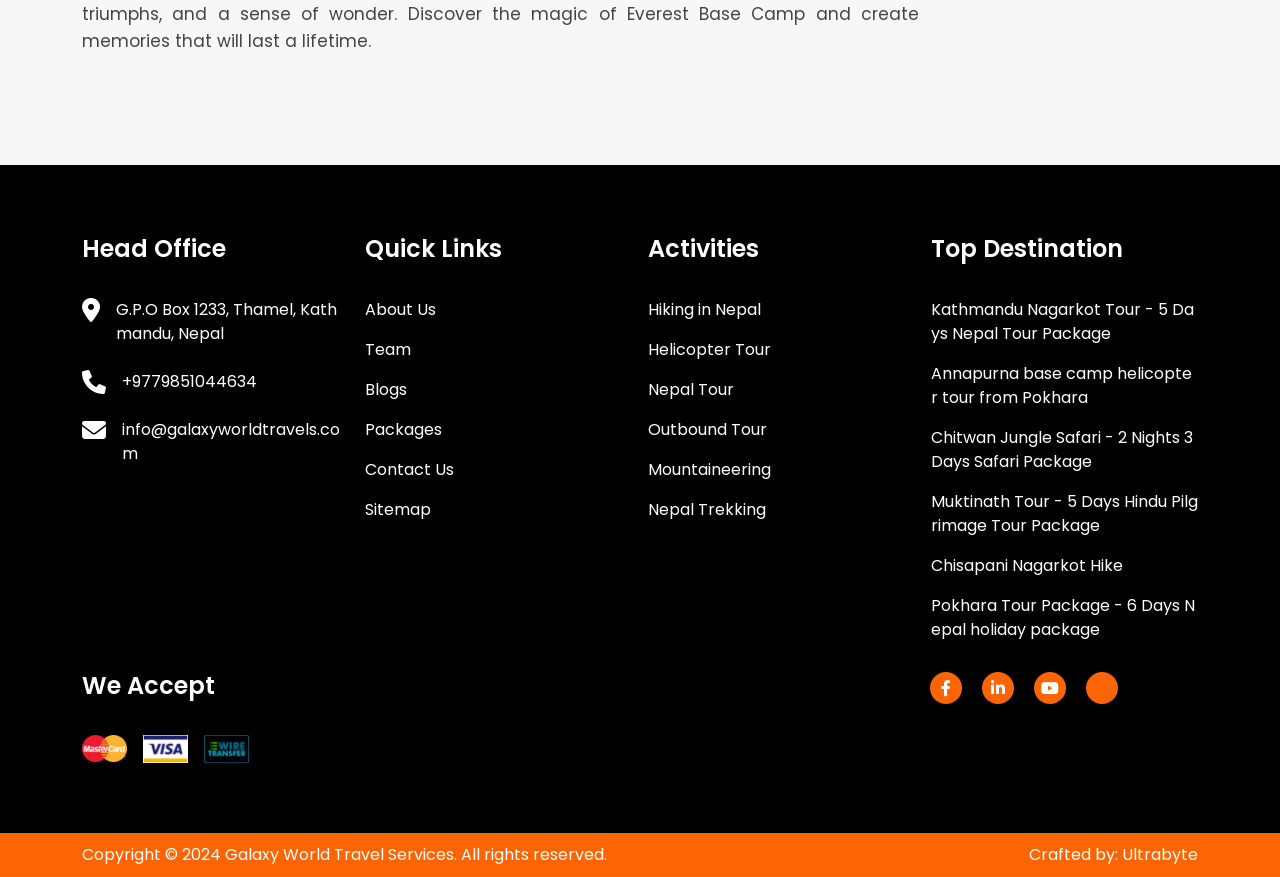Please determine the bounding box coordinates of the element to click on in order to accomplish the following task: "View contact information". Ensure the coordinates are four float numbers ranging from 0 to 1, i.e., [left, top, right, bottom].

[0.095, 0.422, 0.201, 0.448]